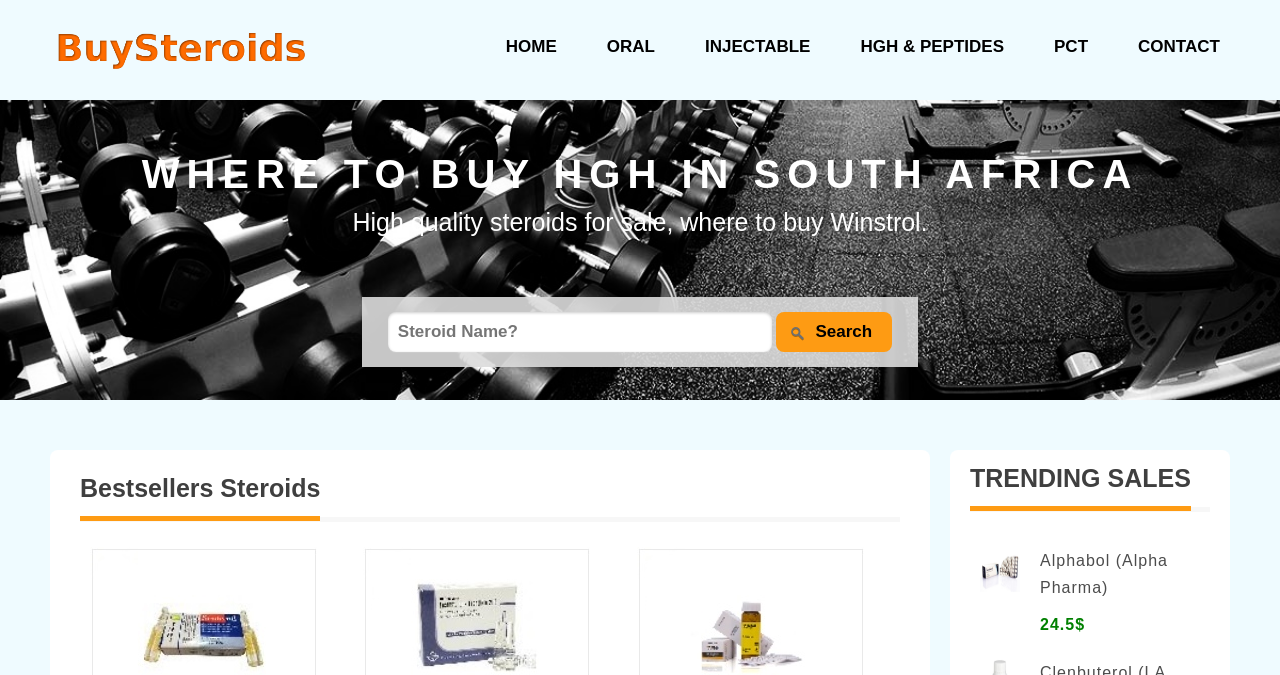Select the bounding box coordinates of the element I need to click to carry out the following instruction: "View Bestsellers".

[0.07, 0.81, 0.248, 0.836]